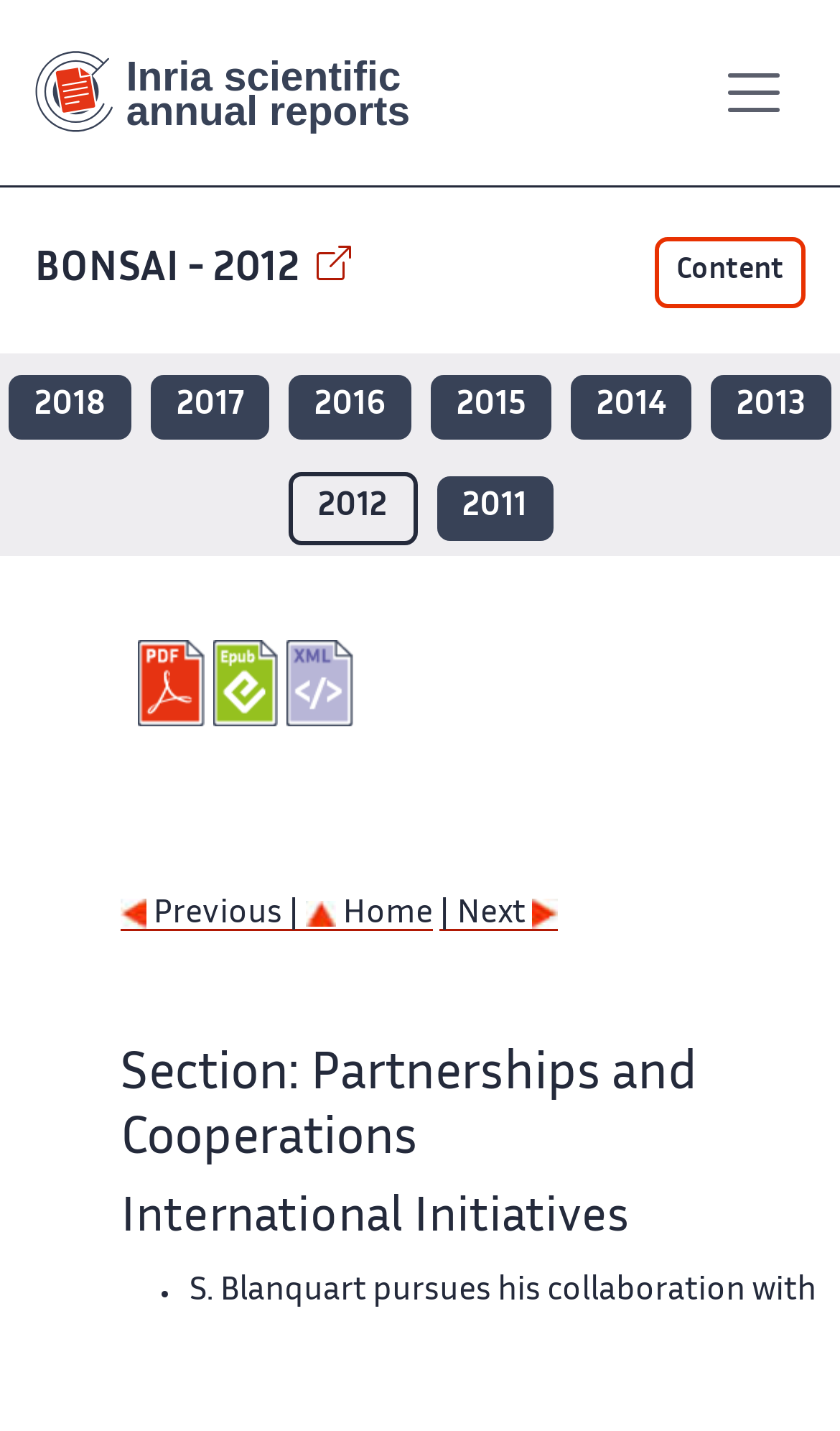Please provide a brief answer to the following inquiry using a single word or phrase:
What is the function of the 'previous' link?

To go to the previous page